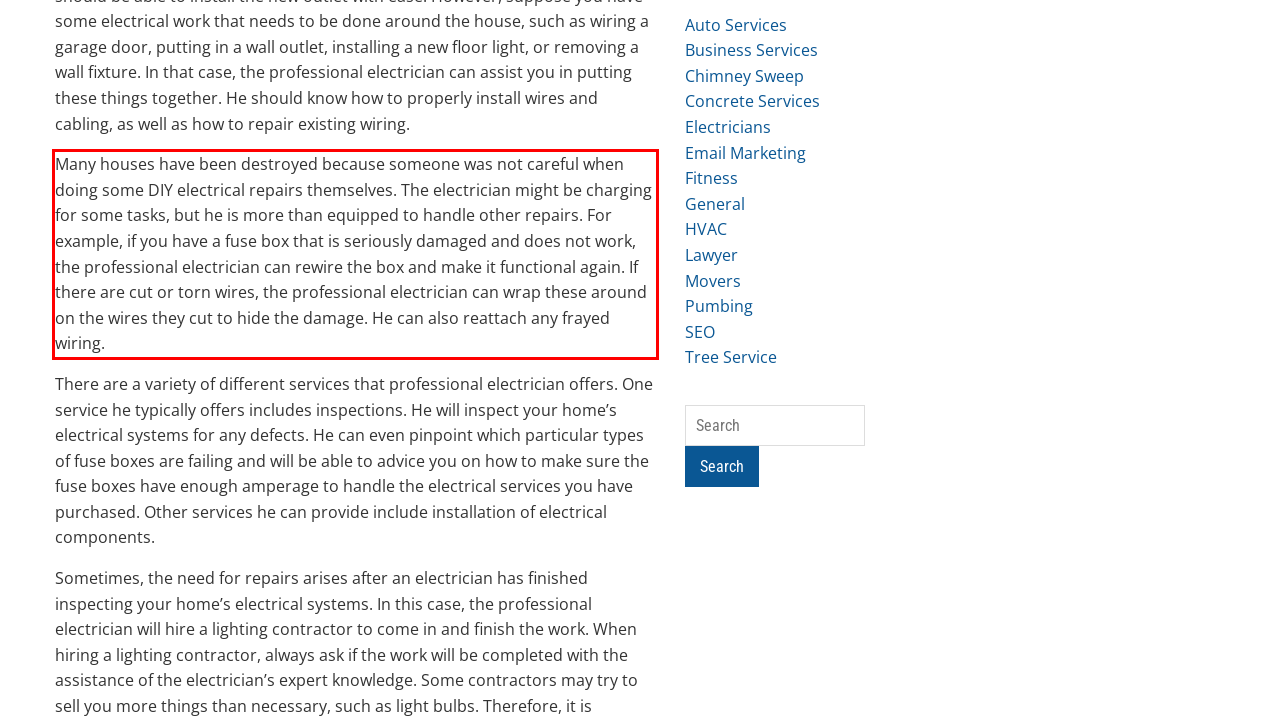You have a screenshot of a webpage, and there is a red bounding box around a UI element. Utilize OCR to extract the text within this red bounding box.

Many houses have been destroyed because someone was not careful when doing some DIY electrical repairs themselves. The electrician might be charging for some tasks, but he is more than equipped to handle other repairs. For example, if you have a fuse box that is seriously damaged and does not work, the professional electrician can rewire the box and make it functional again. If there are cut or torn wires, the professional electrician can wrap these around on the wires they cut to hide the damage. He can also reattach any frayed wiring.